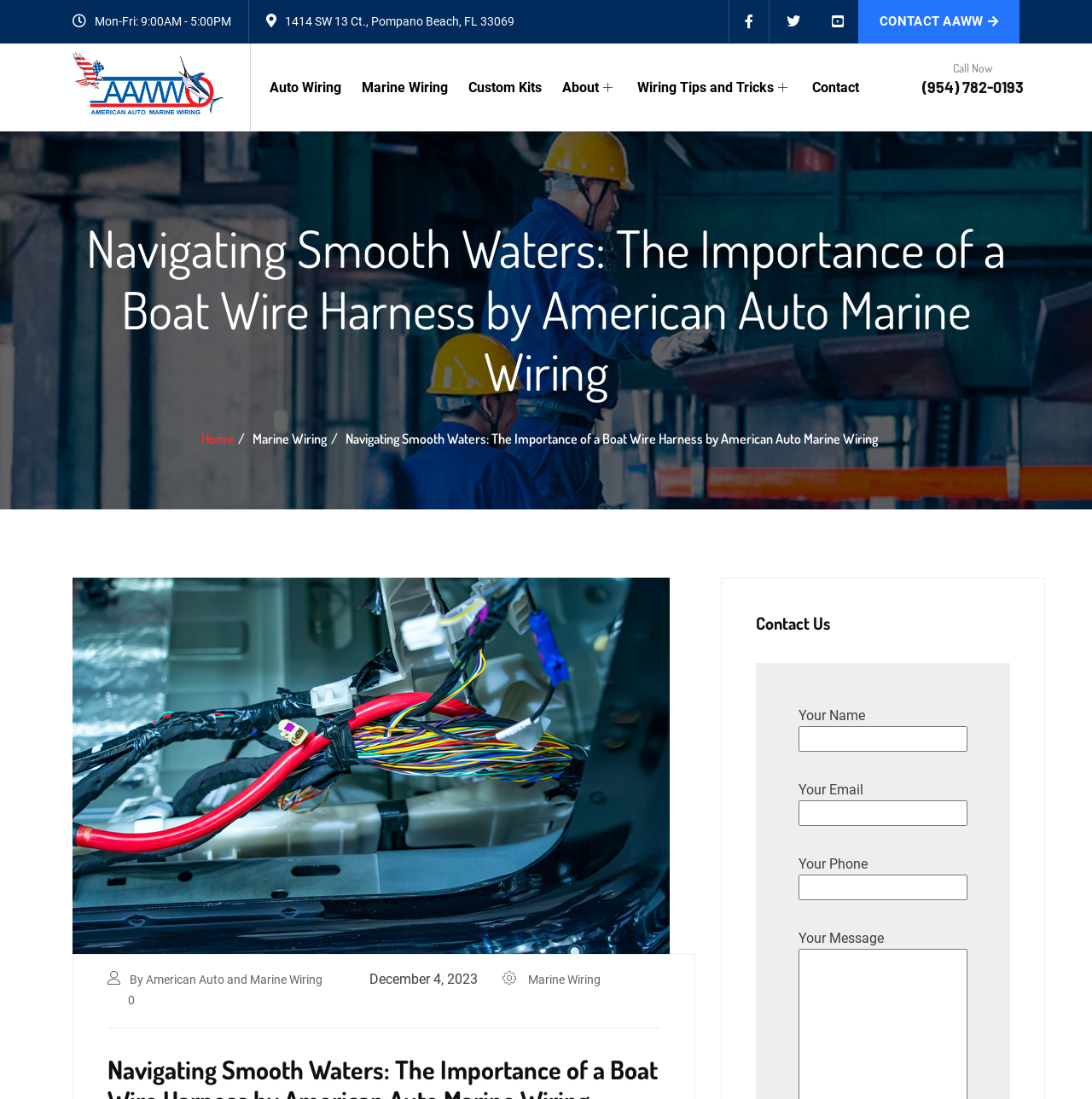Determine the bounding box for the UI element as described: "Wiring Tips and Tricks". The coordinates should be represented as four float numbers between 0 and 1, formatted as [left, top, right, bottom].

[0.574, 0.041, 0.734, 0.118]